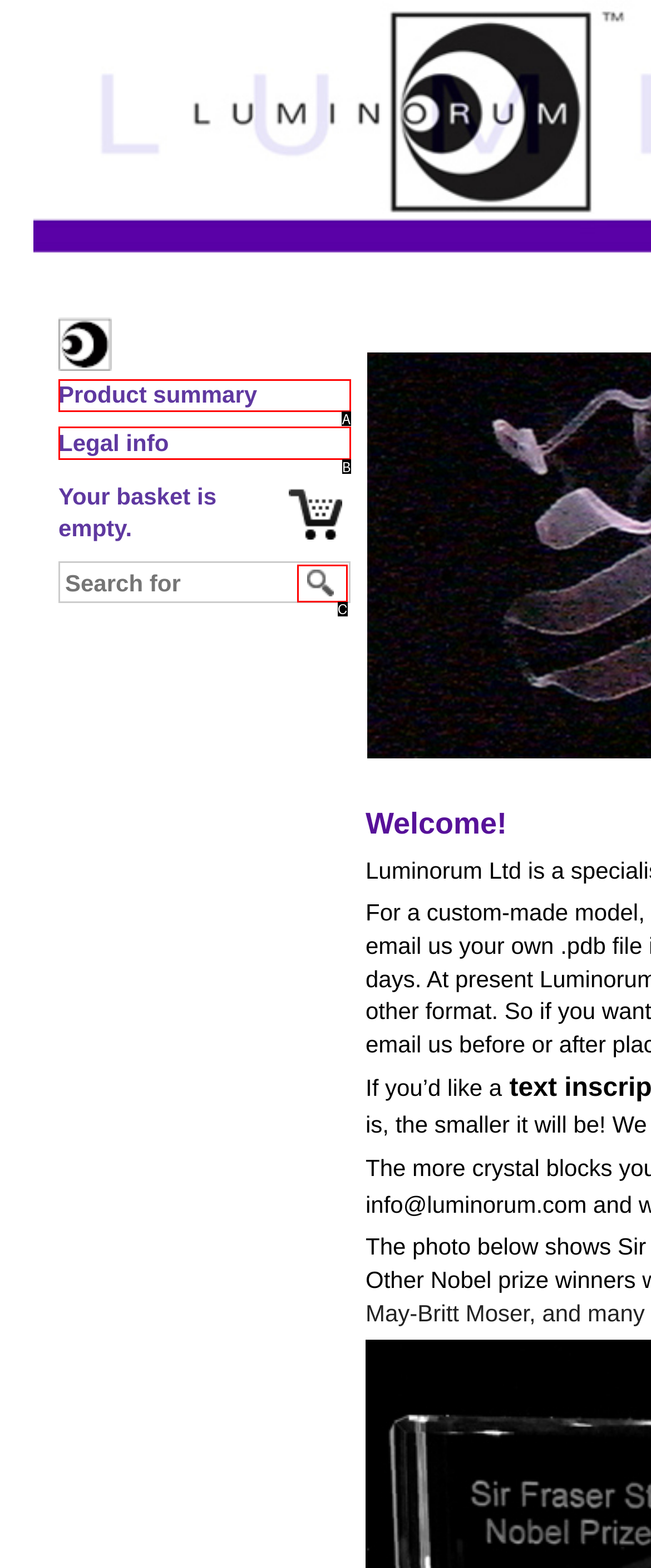Match the option to the description: Legal info
State the letter of the correct option from the available choices.

B